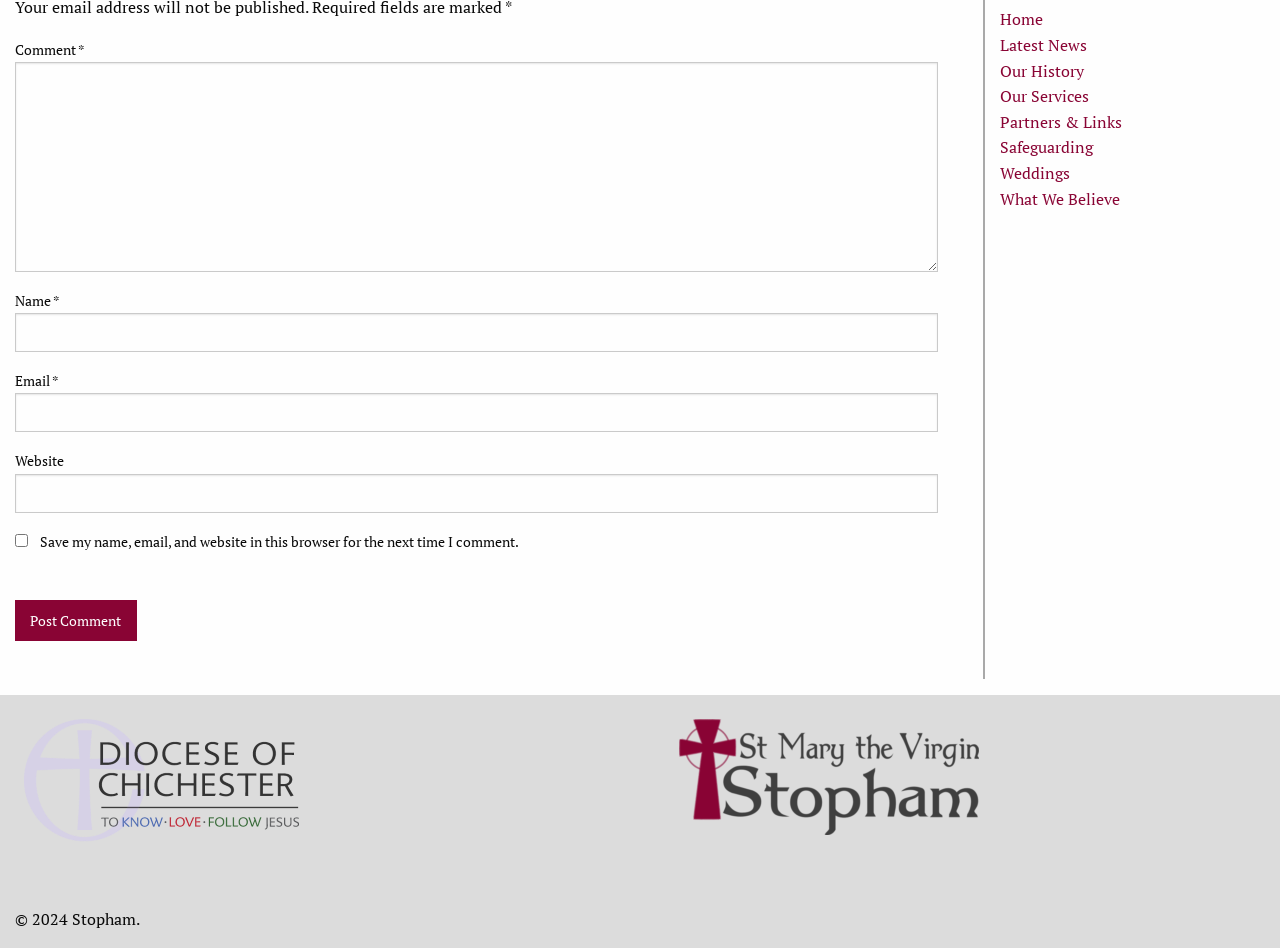Given the description: "Partners & Links", determine the bounding box coordinates of the UI element. The coordinates should be formatted as four float numbers between 0 and 1, [left, top, right, bottom].

[0.781, 0.117, 0.876, 0.14]